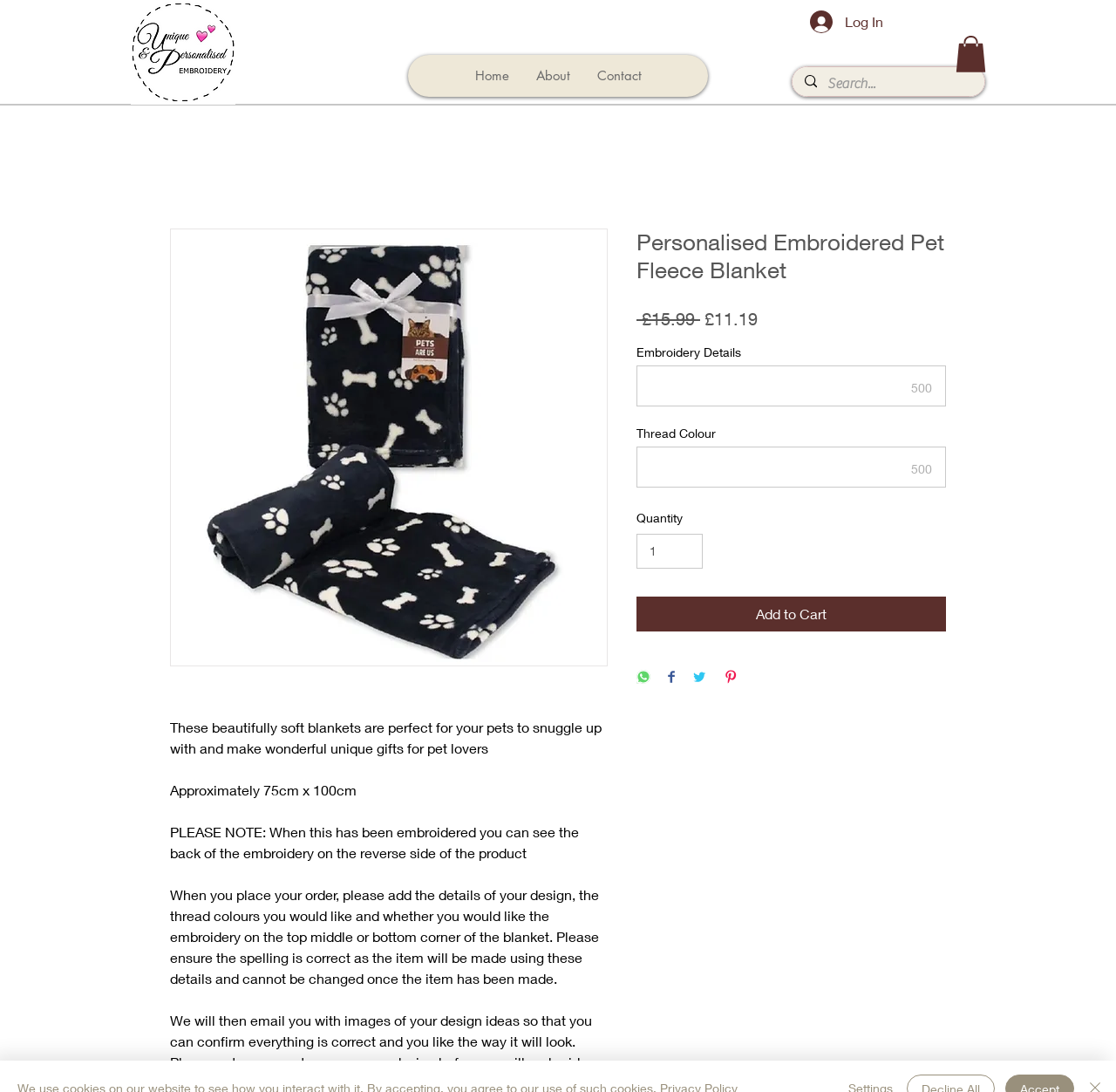Explain the webpage in detail, including its primary components.

This webpage is about a personalized embroidered pet fleece blanket. At the top left corner, there is a logo image of "www.upembroidery.co.uk". Next to it, there is a navigation menu with links to "Home", "About", and "Contact". On the top right corner, there is a "Log In" button with a small image beside it. 

Below the navigation menu, there is a search bar with a magnifying glass icon and a search box where users can input their search queries. 

The main content of the webpage is about the personalized embroidered pet fleece blanket. There is a large image of the blanket on the left side, taking up most of the width of the page. On the right side, there are several paragraphs of text describing the product, including its features, size, and embroidery details. 

Below the product description, there is a section showing the prices of the blanket, with a regular price of £15.99 and a sale price of £11.19. 

Further down, there is a section for embroidery details, where users can input their design ideas, thread color, and quantity. There are also buttons to add the product to the cart, share on WhatsApp, Facebook, Twitter, and Pinterest.